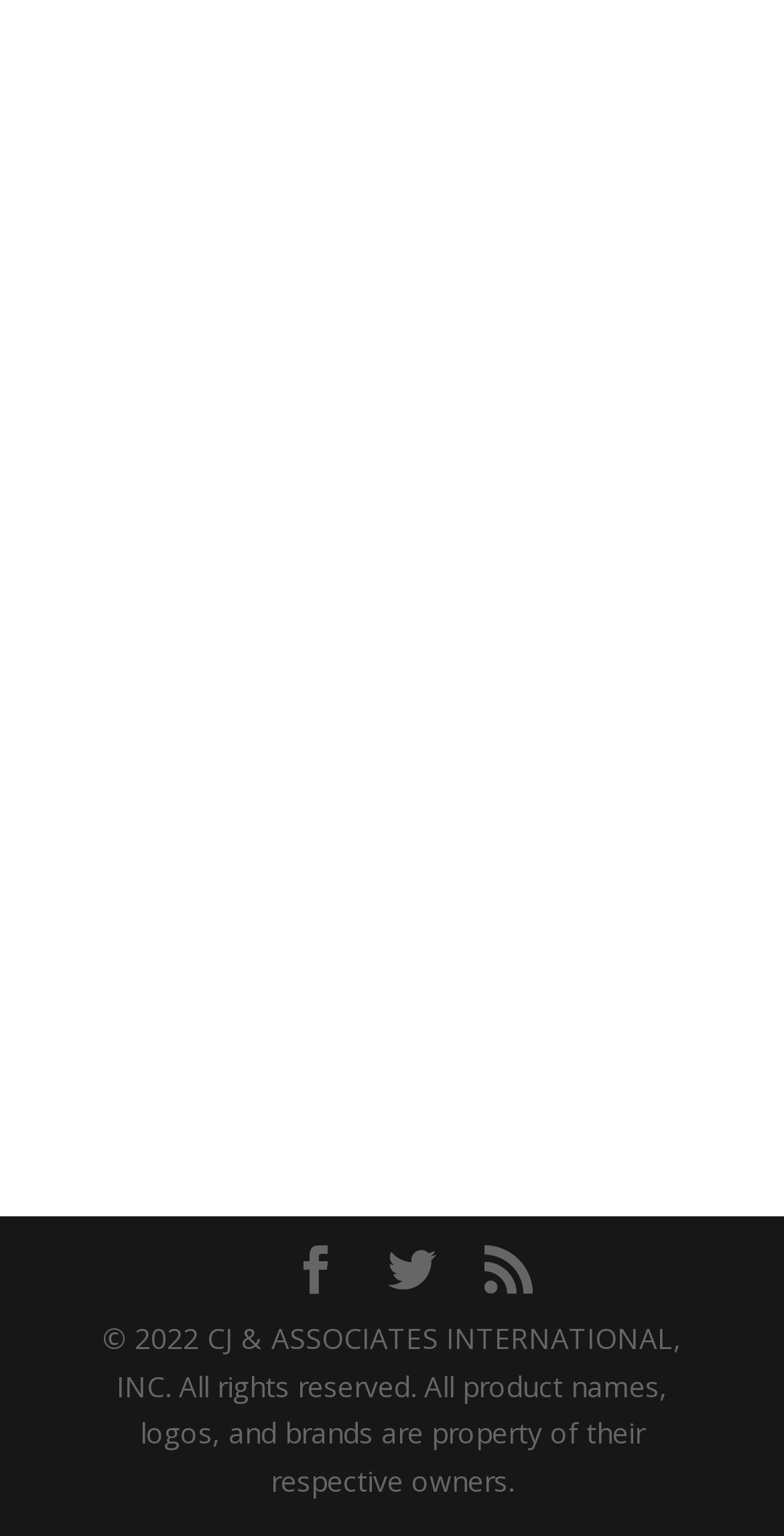Extract the bounding box coordinates of the UI element described by: "name="et_pb_contact_address_0" placeholder="Home Address"". The coordinates should include four float numbers ranging from 0 to 1, e.g., [left, top, right, bottom].

[0.101, 0.11, 0.9, 0.177]